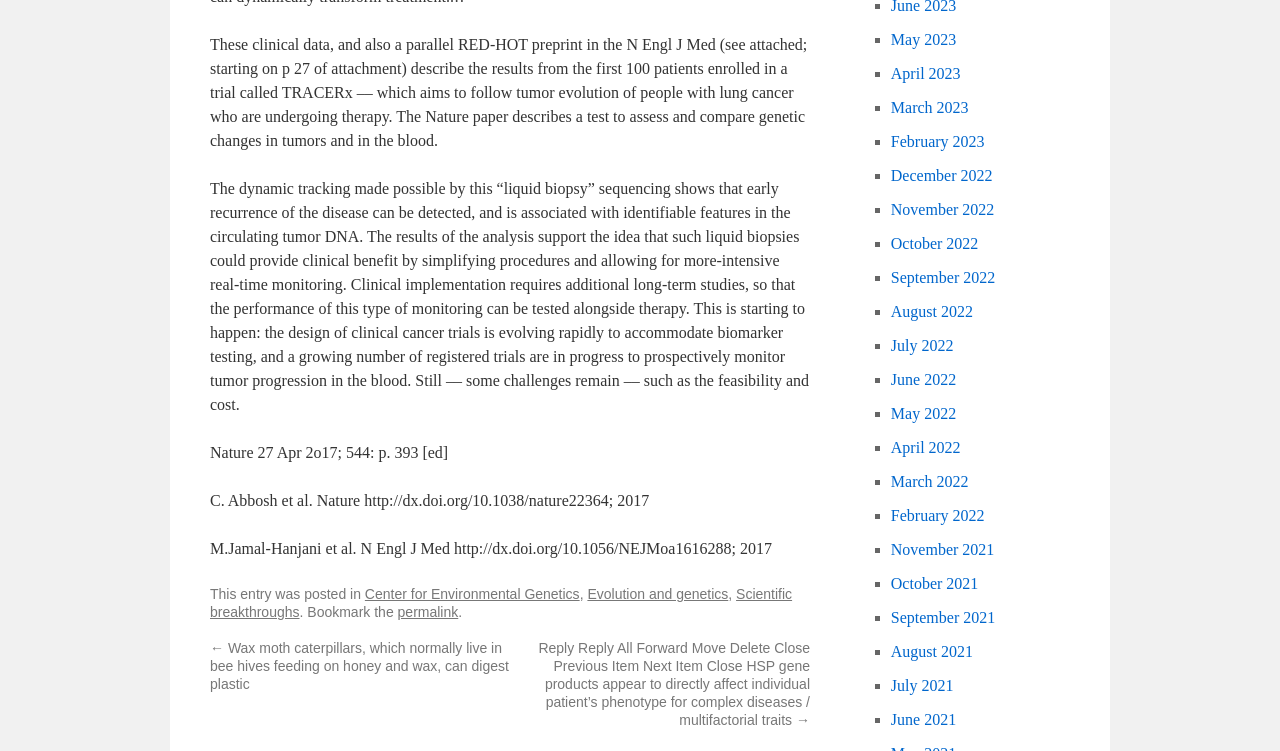What is the name of the journal where the research was published?
Give a detailed explanation using the information visible in the image.

The name of the journal where the research was published is Nature, as mentioned in the text 'Nature 27 Apr 2017; 544: p. 393 [ed]'.